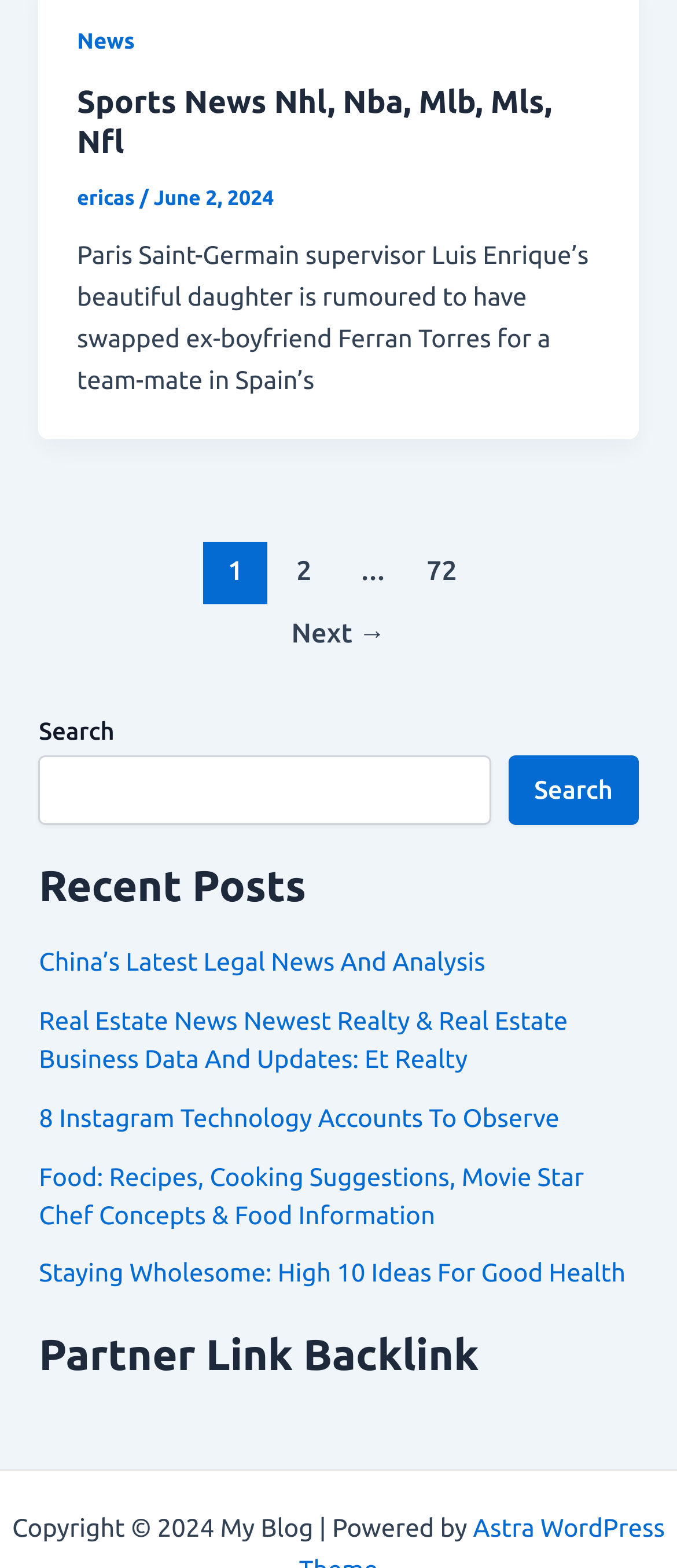Determine the bounding box coordinates for the element that should be clicked to follow this instruction: "View recent posts". The coordinates should be given as four float numbers between 0 and 1, in the format [left, top, right, bottom].

[0.058, 0.547, 0.942, 0.582]